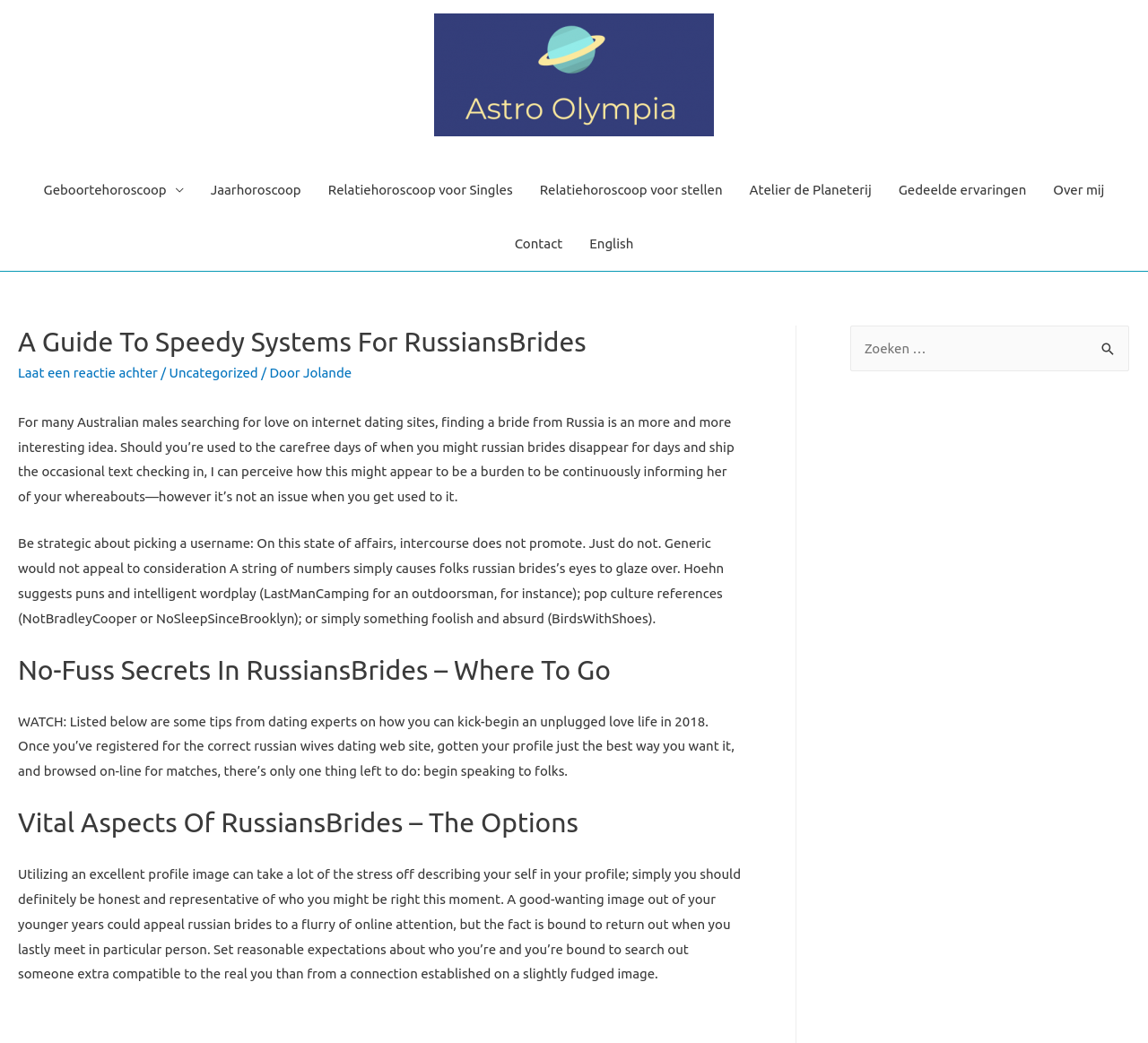Highlight the bounding box coordinates of the element that should be clicked to carry out the following instruction: "Click on the 'Geboortehoroscoop' link". The coordinates must be given as four float numbers ranging from 0 to 1, i.e., [left, top, right, bottom].

[0.026, 0.156, 0.172, 0.208]